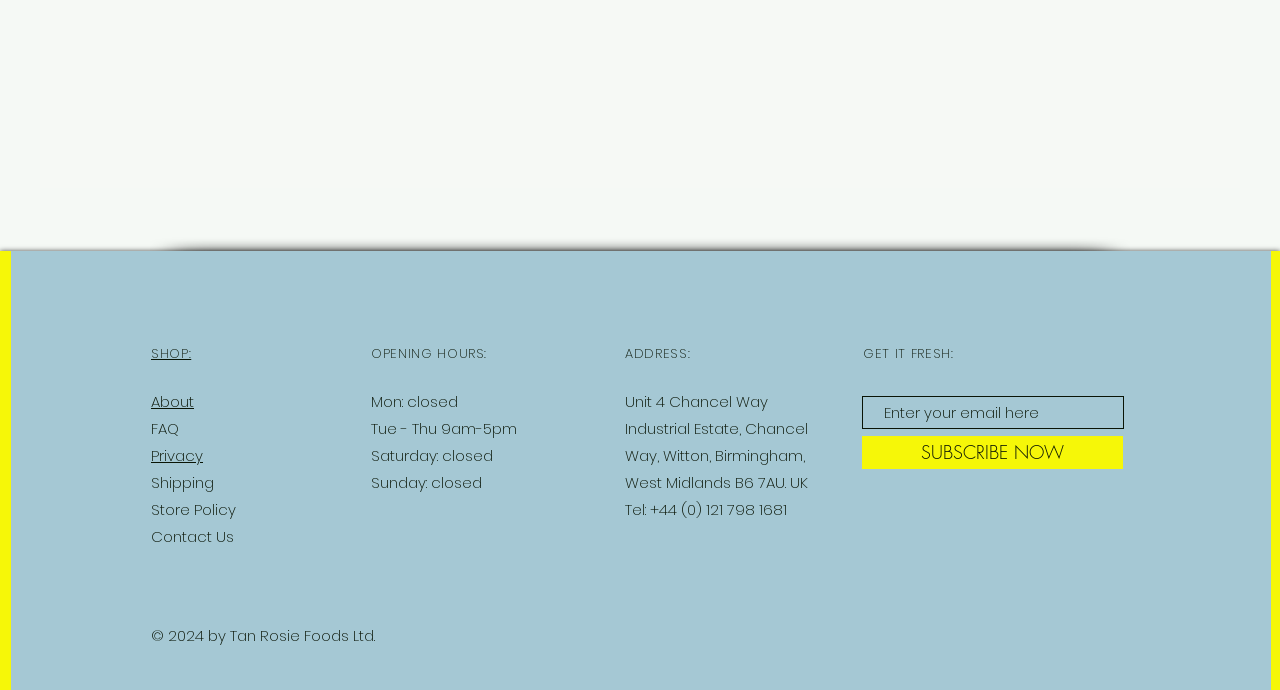Find the bounding box coordinates for the HTML element specified by: "aria-label="Black Instagram Icon"".

[0.865, 0.897, 0.884, 0.933]